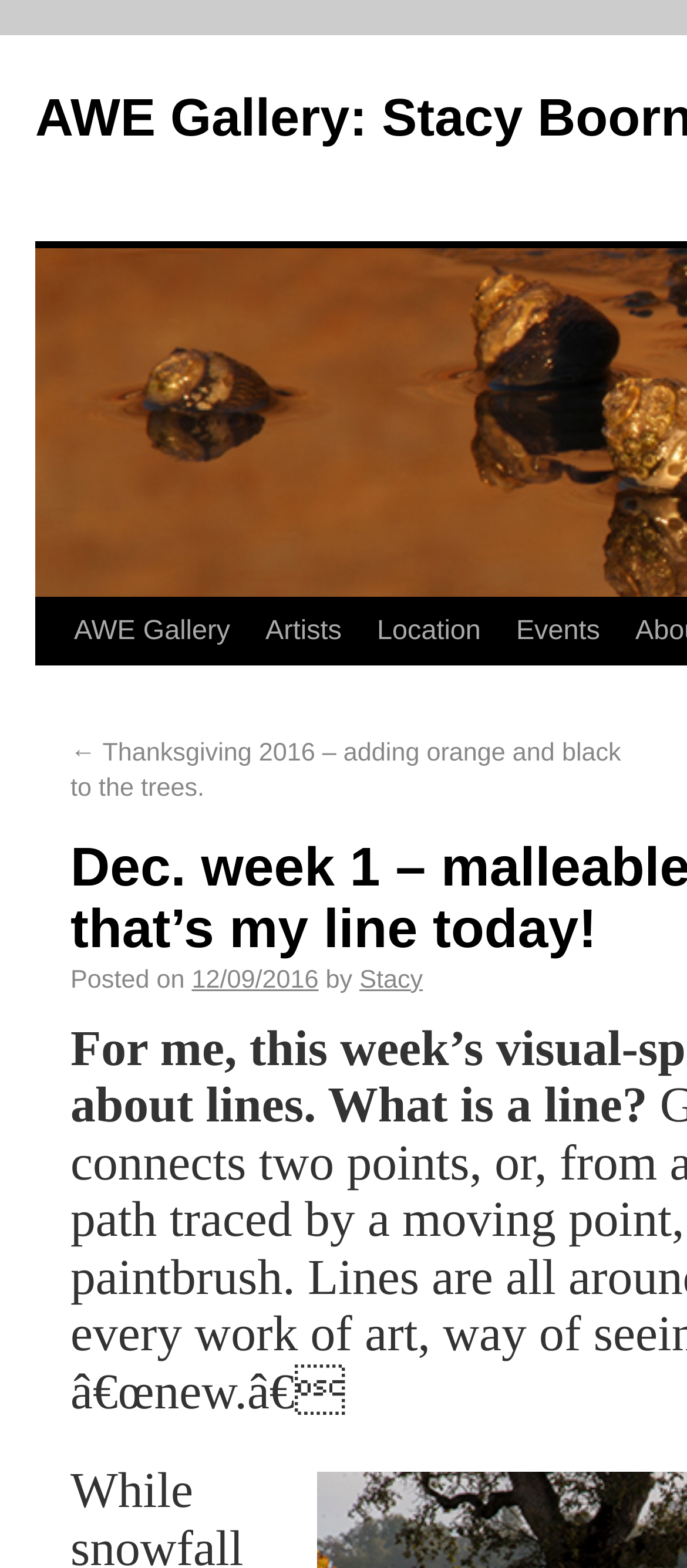What is the topic of discussion? Look at the image and give a one-word or short phrase answer.

Lines